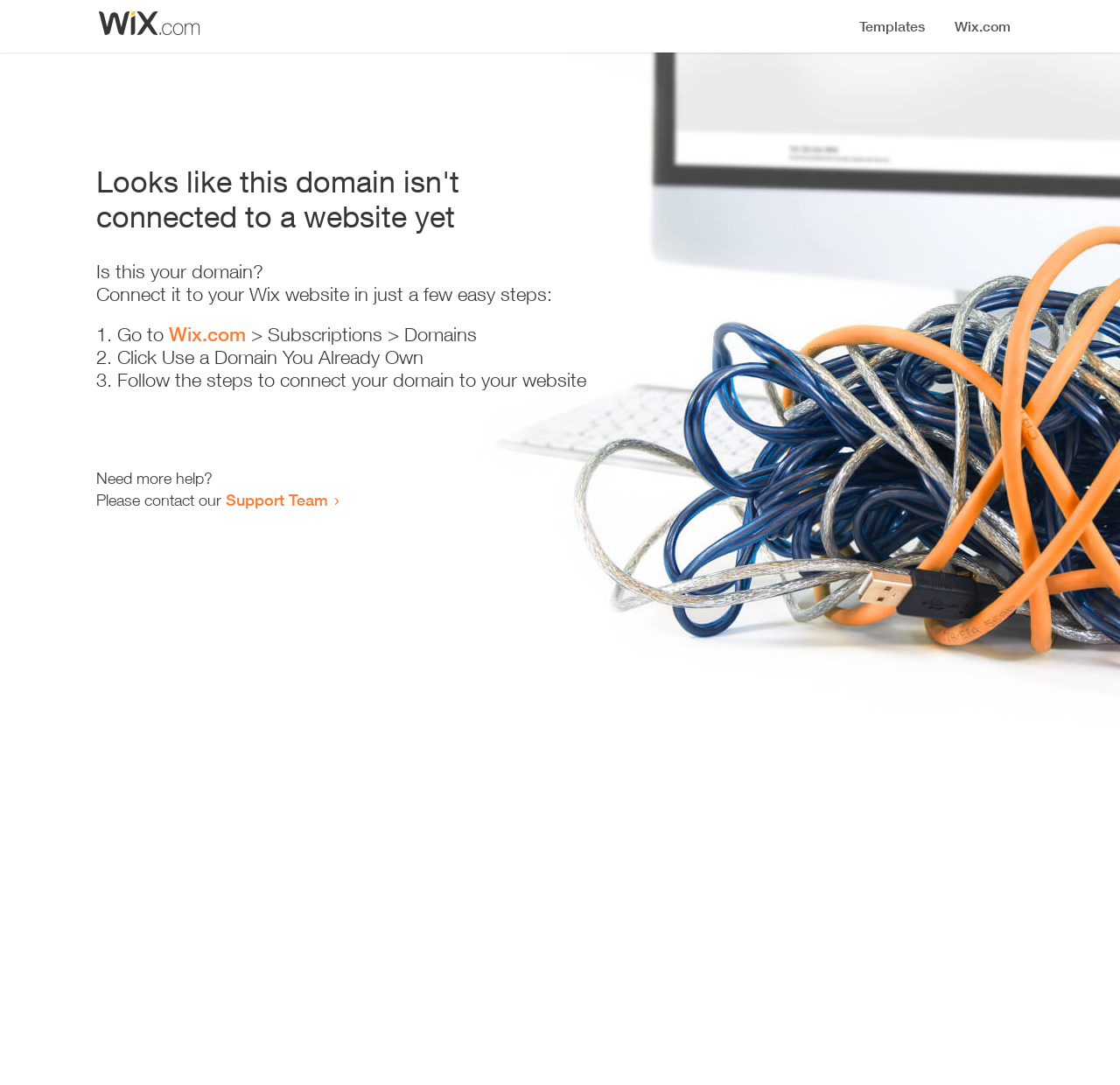Identify and extract the heading text of the webpage.

Looks like this domain isn't
connected to a website yet